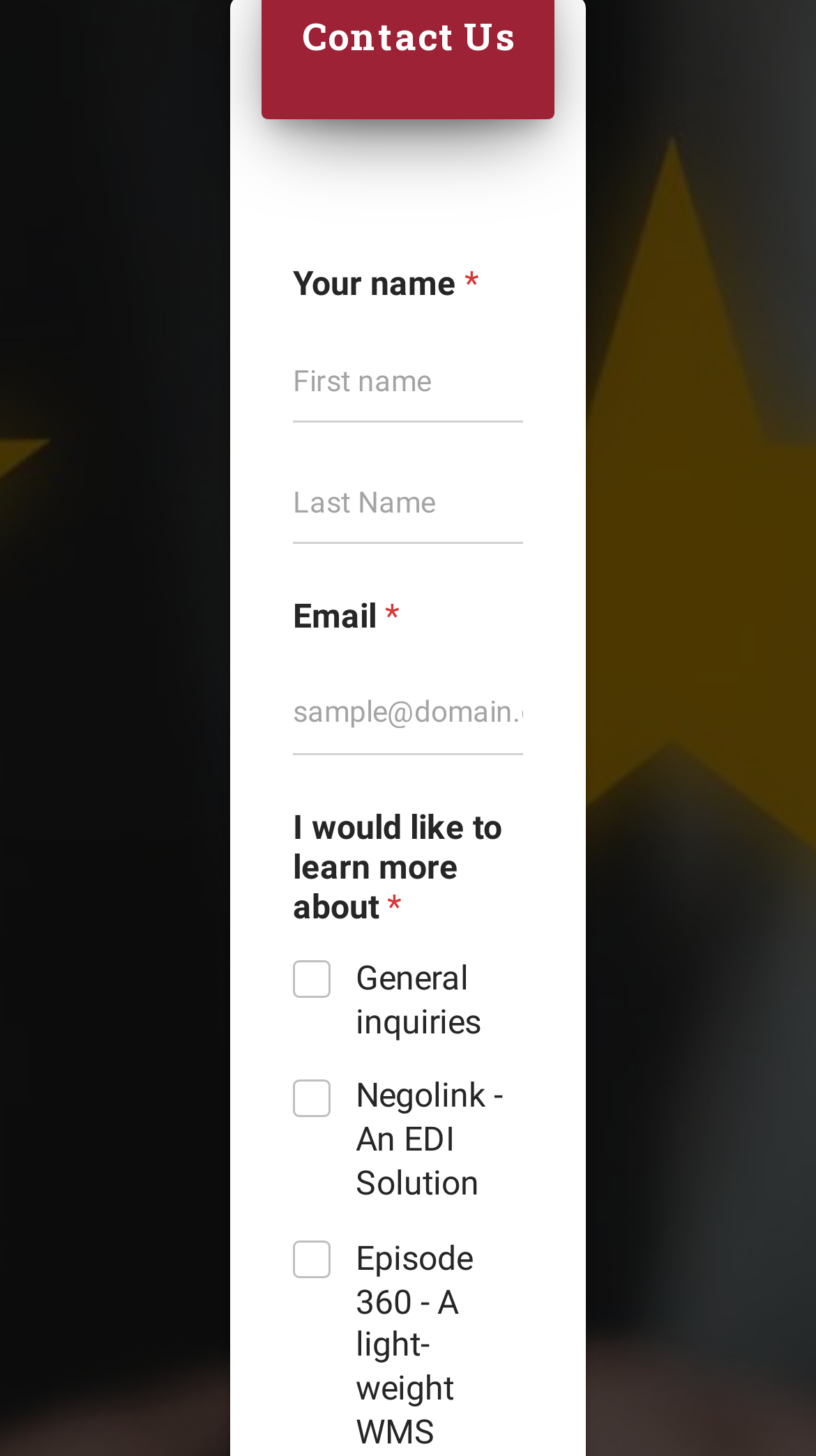Using the provided element description: "parent_node: Email * name="wpforms[fields][1]" placeholder="sample@domain.com"", identify the bounding box coordinates. The coordinates should be four floats between 0 and 1 in the order [left, top, right, bottom].

[0.359, 0.458, 0.641, 0.52]